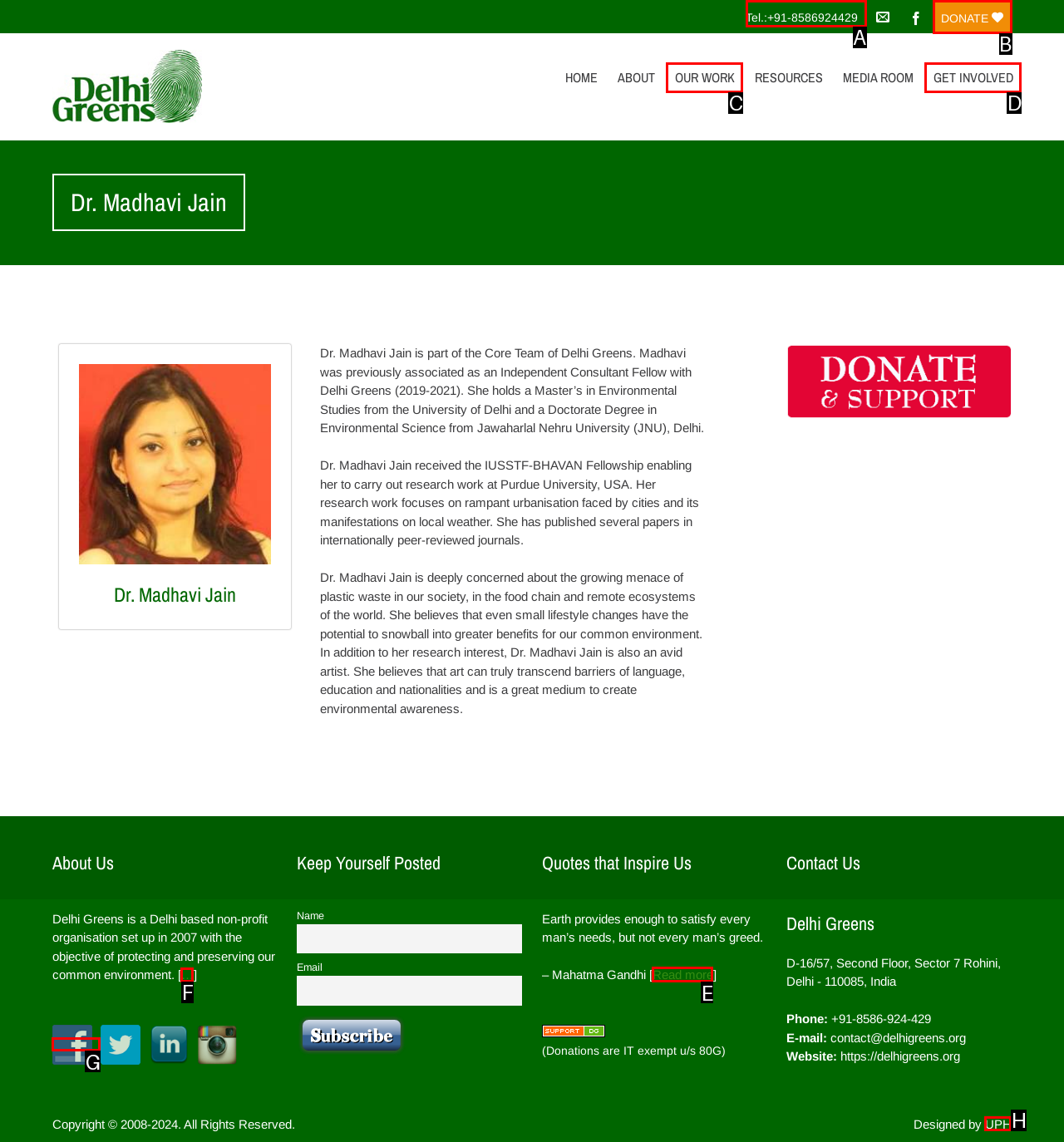Identify the correct choice to execute this task: Back to the site
Respond with the letter corresponding to the right option from the available choices.

None